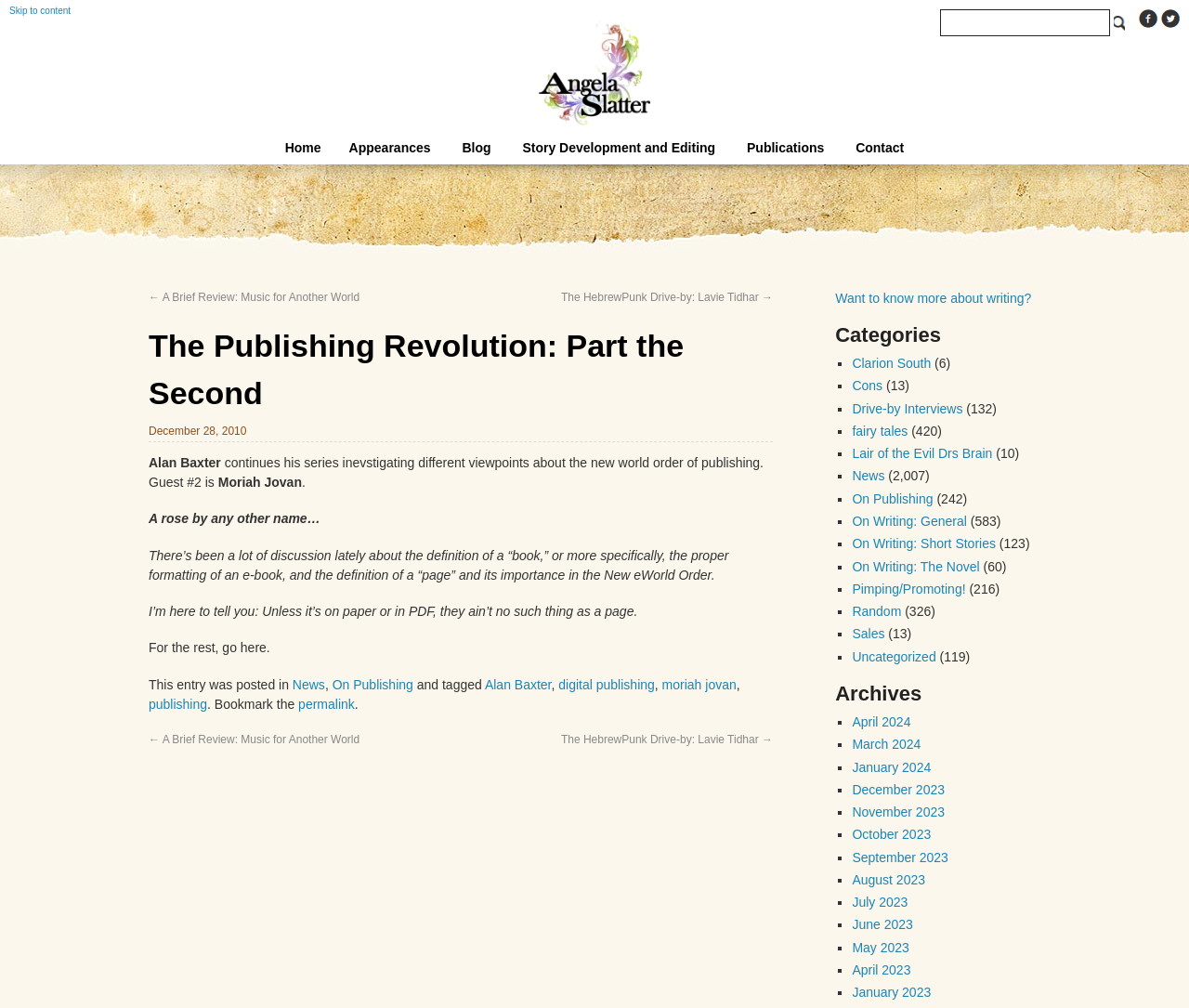Answer the question using only a single word or phrase: 
Who is the guest in this article?

Moriah Jovan